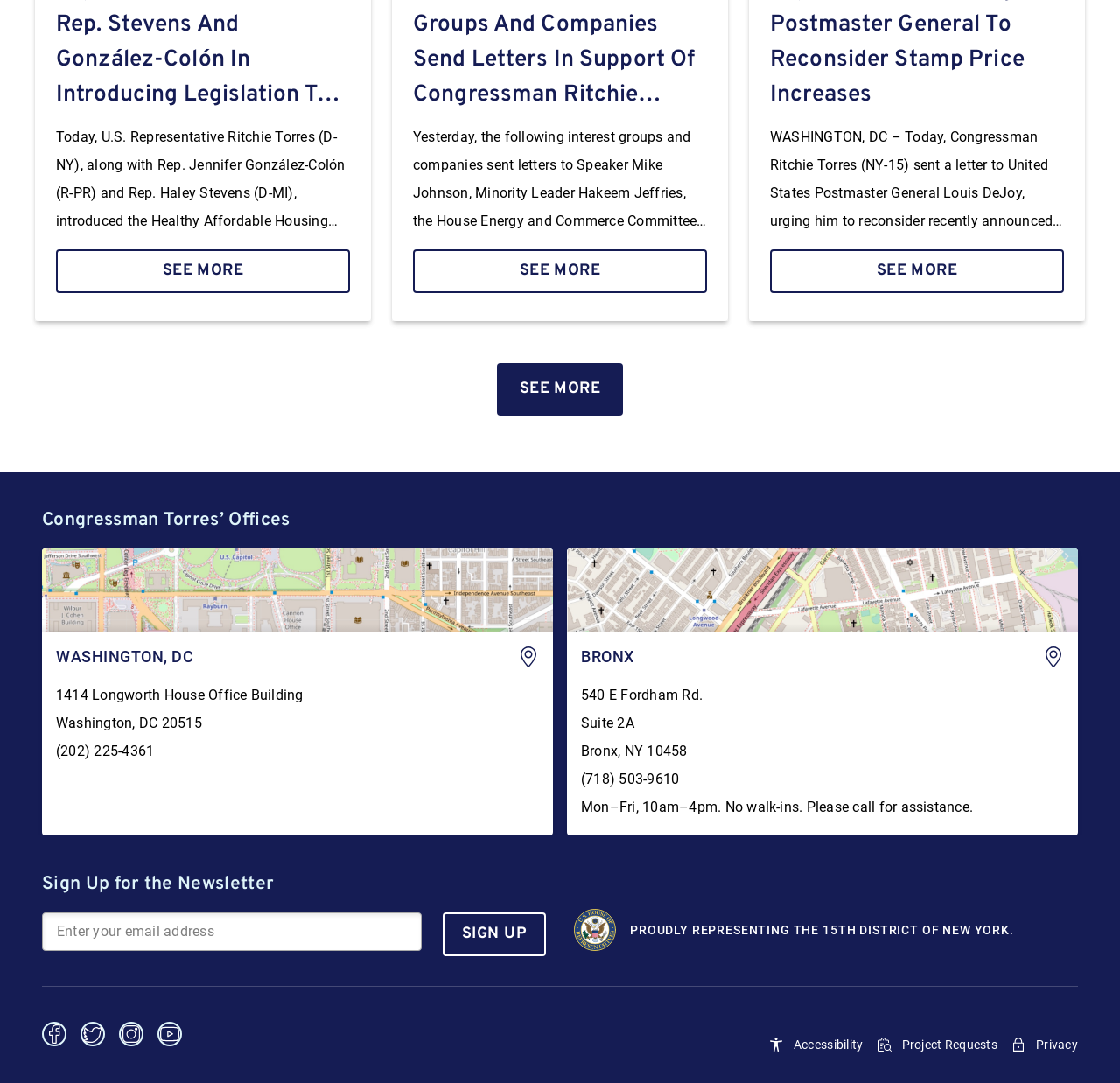Determine the coordinates of the bounding box for the clickable area needed to execute this instruction: "Visit Facebook page".

None